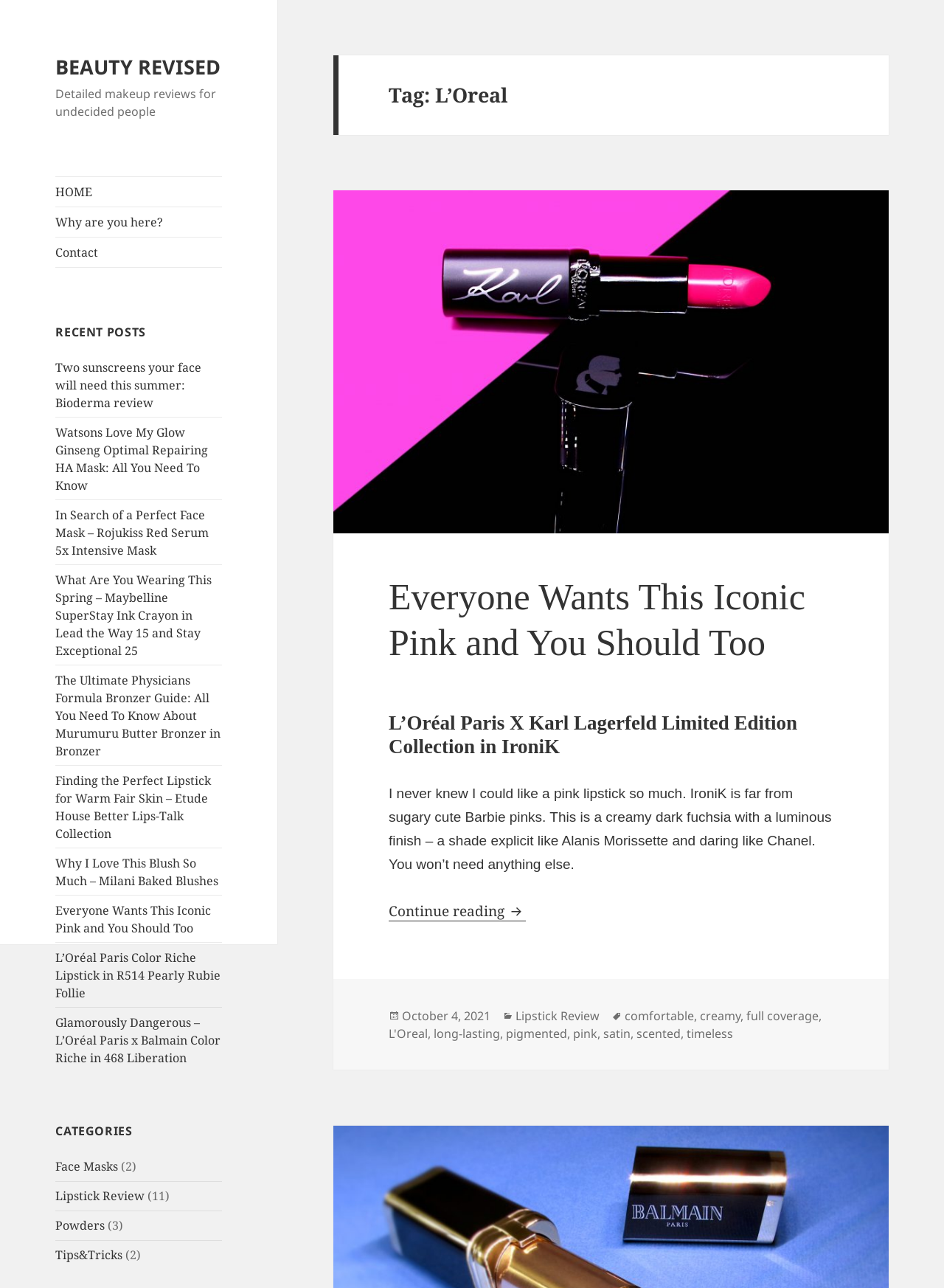Highlight the bounding box coordinates of the region I should click on to meet the following instruction: "Click on the 'HOME' link".

[0.059, 0.137, 0.235, 0.16]